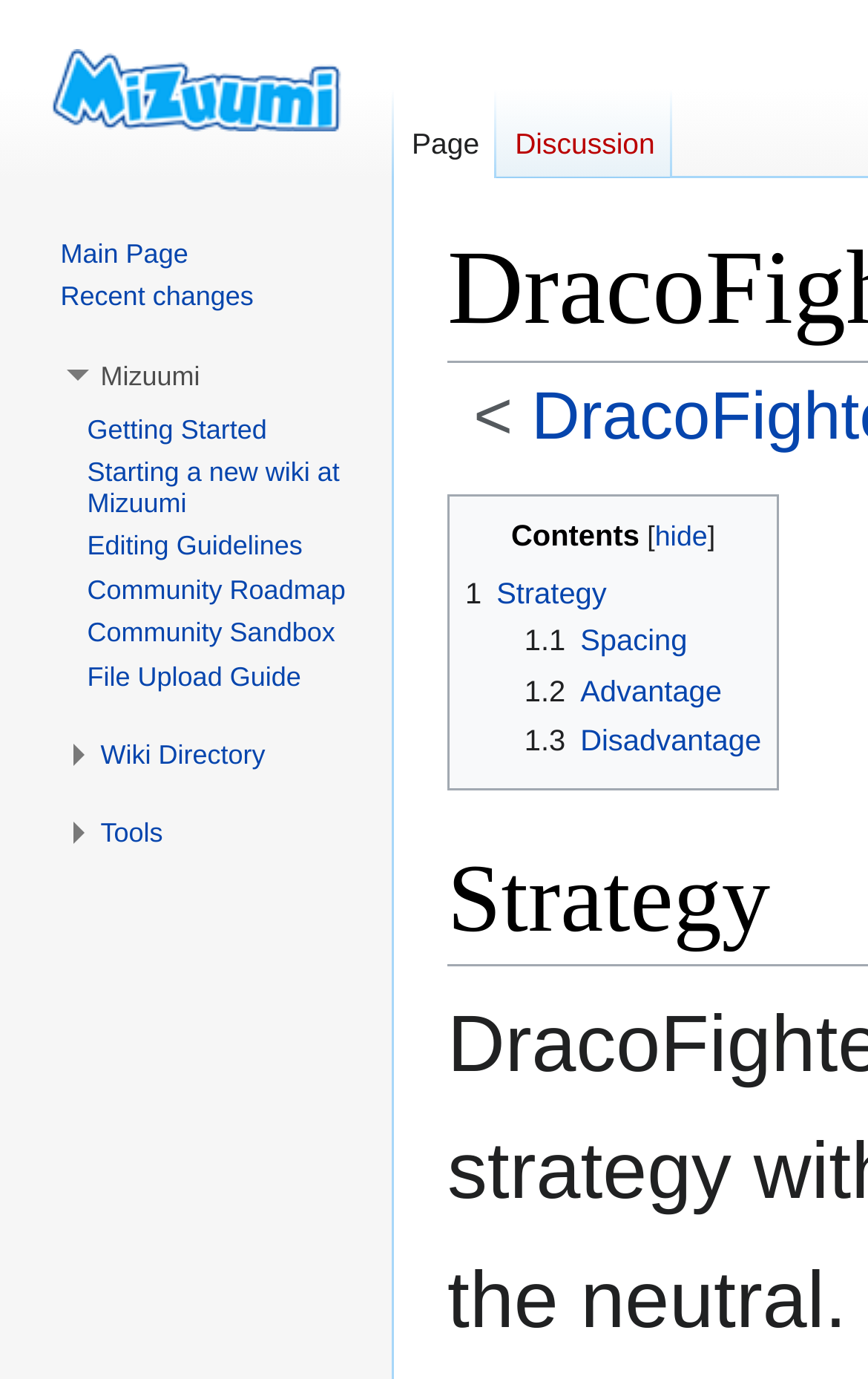What is the main topic of this webpage?
Using the image, provide a concise answer in one word or a short phrase.

DracoFighter strategy